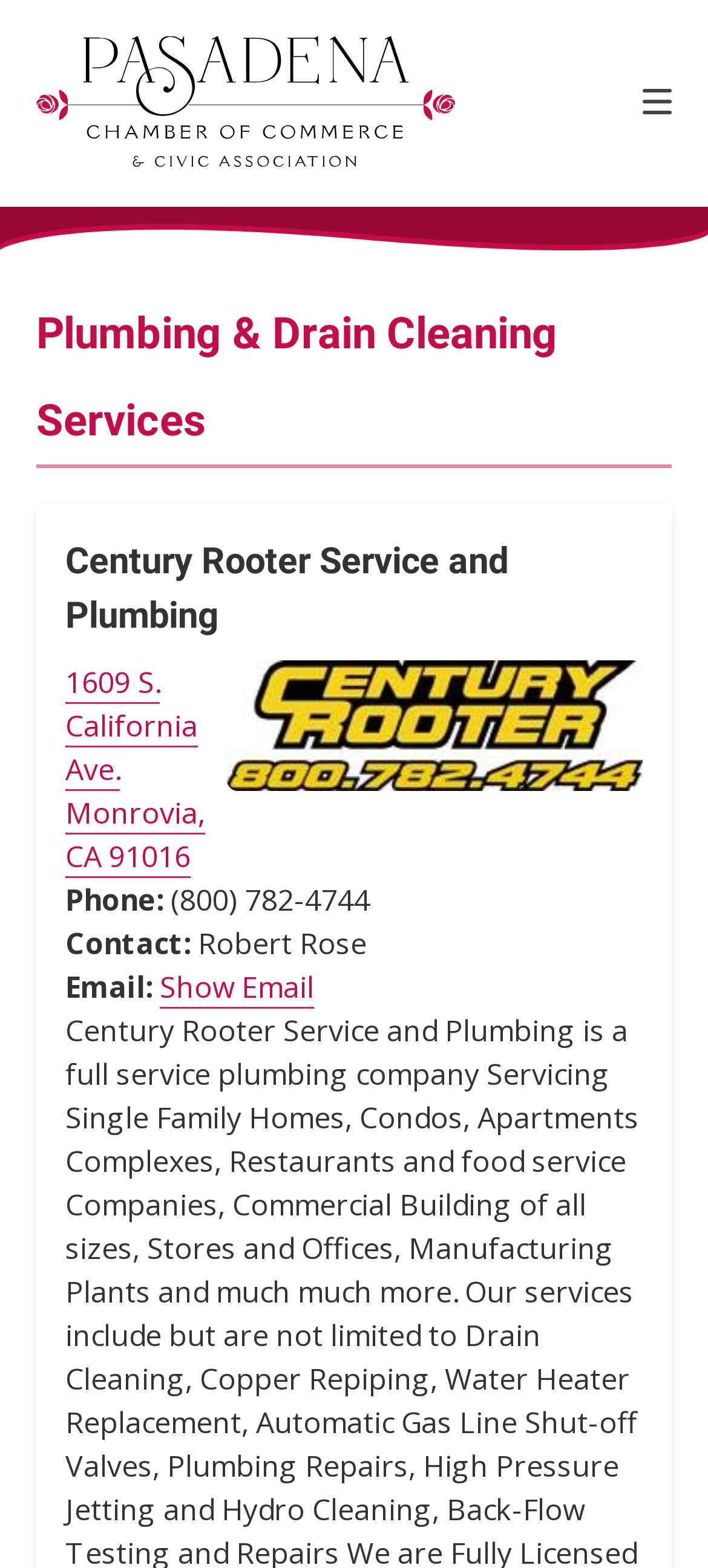Answer the question in a single word or phrase:
What is the contact person's name?

Robert Rose